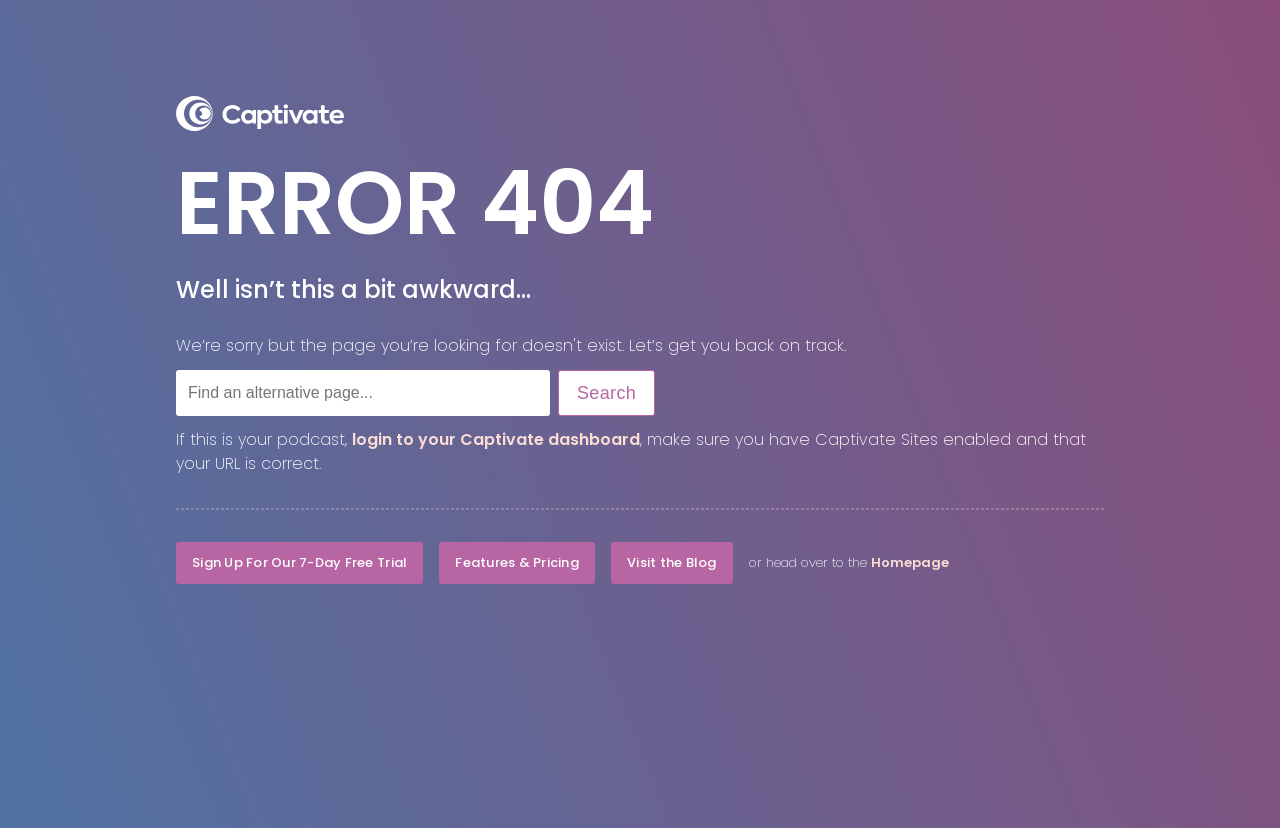Give a detailed account of the webpage, highlighting key information.

The webpage displays a 404 error page with a prominent "ERROR 404" heading at the top center. Below it, a subheading "Well isn’t this a bit awkward..." is positioned. 

At the top left, Captivate's logo is displayed as a link and an image. 

A search function is provided, consisting of a textbox to input alternative pages and a "Search" button to the right of the textbox. This search function is located below the error message.

A paragraph of text starts below the search function, stating "If this is your podcast..." and provides a link to log in to the Captivate dashboard. The paragraph continues, providing guidance on ensuring Captivate Sites are enabled and the URL is correct.

A horizontal separator is placed below this paragraph, separating it from the links section. 

Three links are positioned below the separator: "Sign Up For Our 7-Day Free Trial", "Features & Pricing", and "Visit the Blog". These links are aligned horizontally and spaced evenly. 

A final link, "Homepage", is placed at the bottom right, preceded by the text "or head over to the".